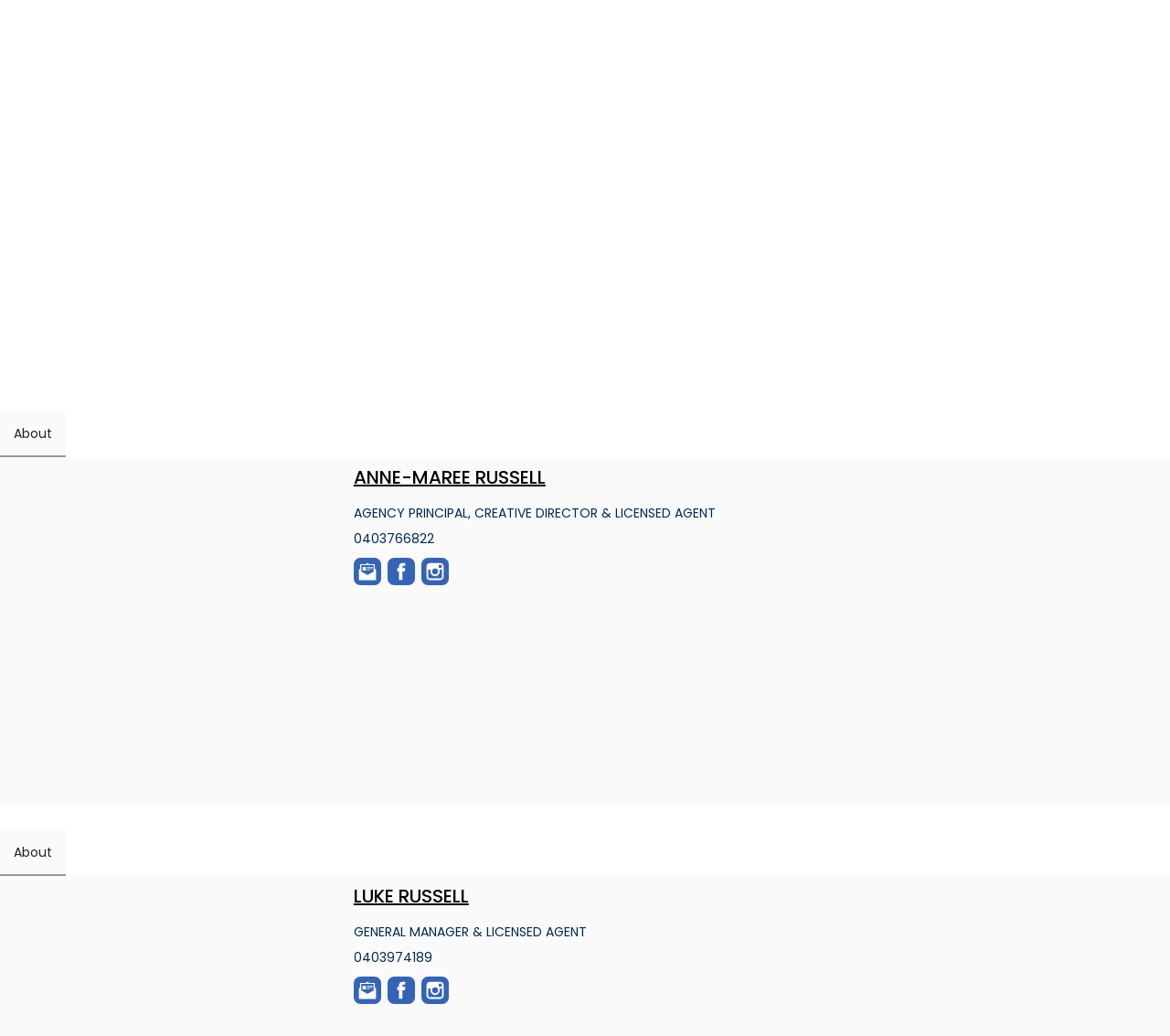Locate the bounding box of the UI element described by: "title="Follow Luke Russell on Instagram"" in the given webpage screenshot.

[0.36, 0.943, 0.383, 0.969]